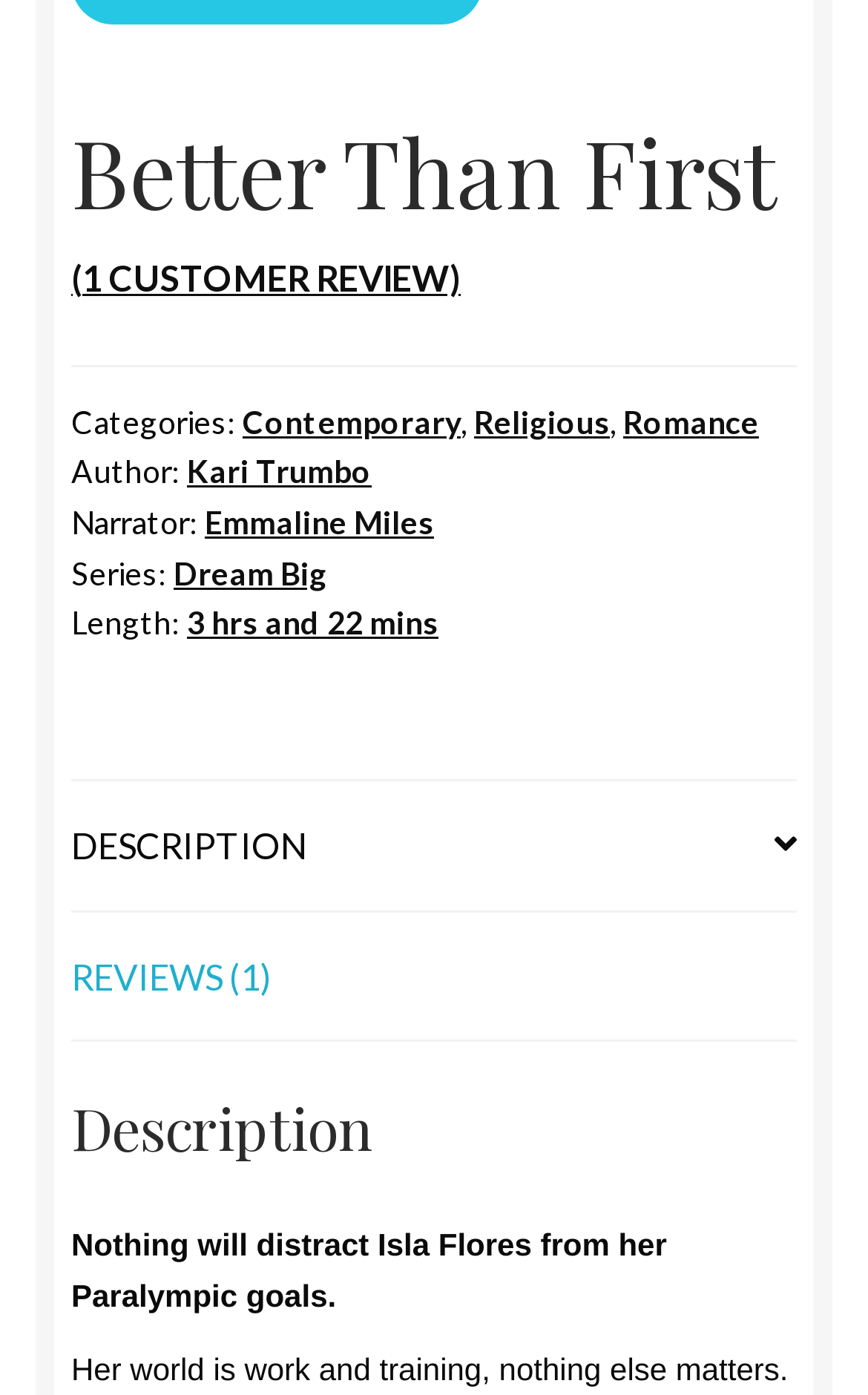Pinpoint the bounding box coordinates of the clickable area necessary to execute the following instruction: "Select Contemporary category". The coordinates should be given as four float numbers between 0 and 1, namely [left, top, right, bottom].

[0.279, 0.288, 0.531, 0.315]